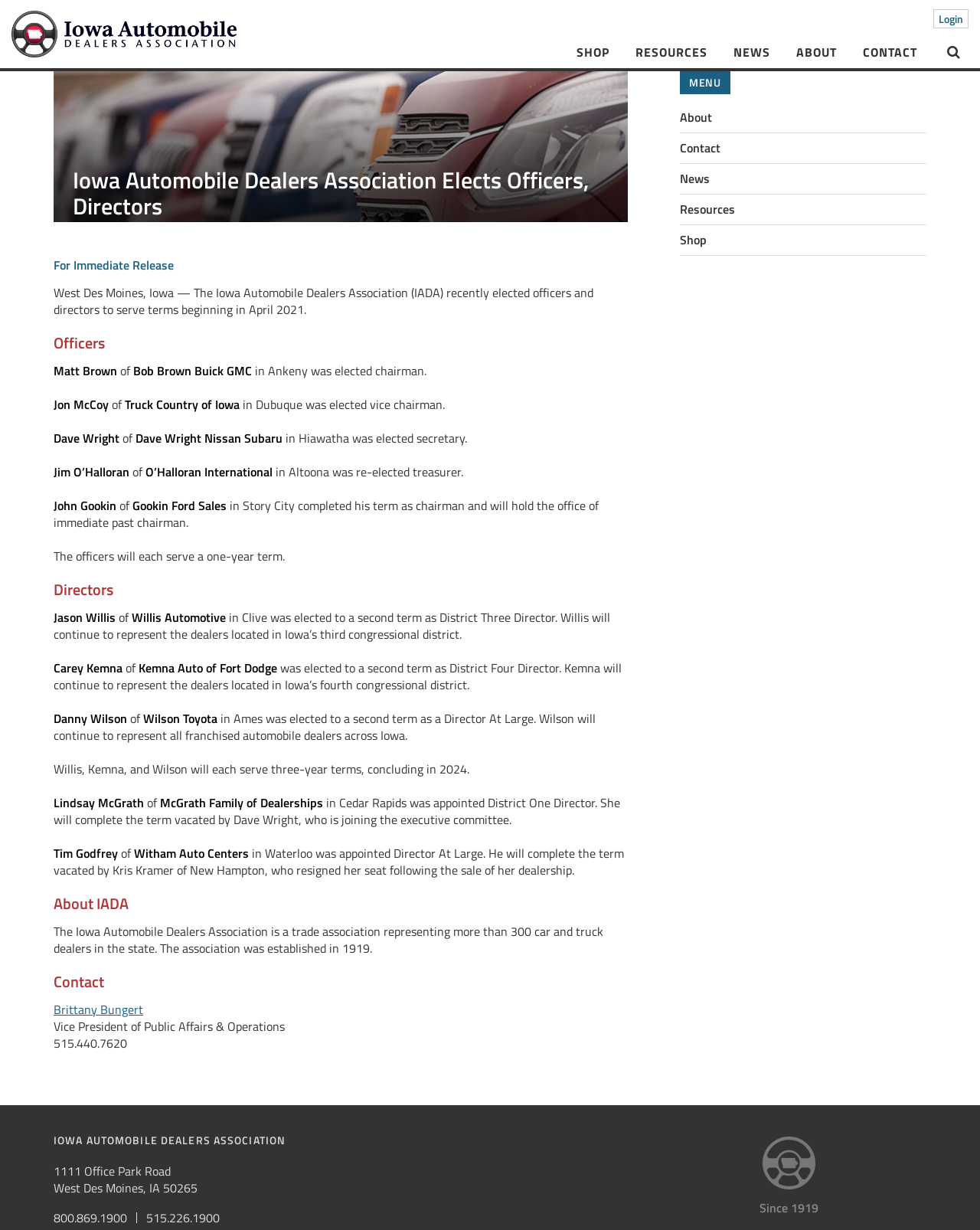For the element described, predict the bounding box coordinates as (top-left x, top-left y, bottom-right x, bottom-right y). All values should be between 0 and 1. Element description: alt="Iowa Automobile Dealers Assocoation"

[0.012, 0.019, 0.241, 0.034]